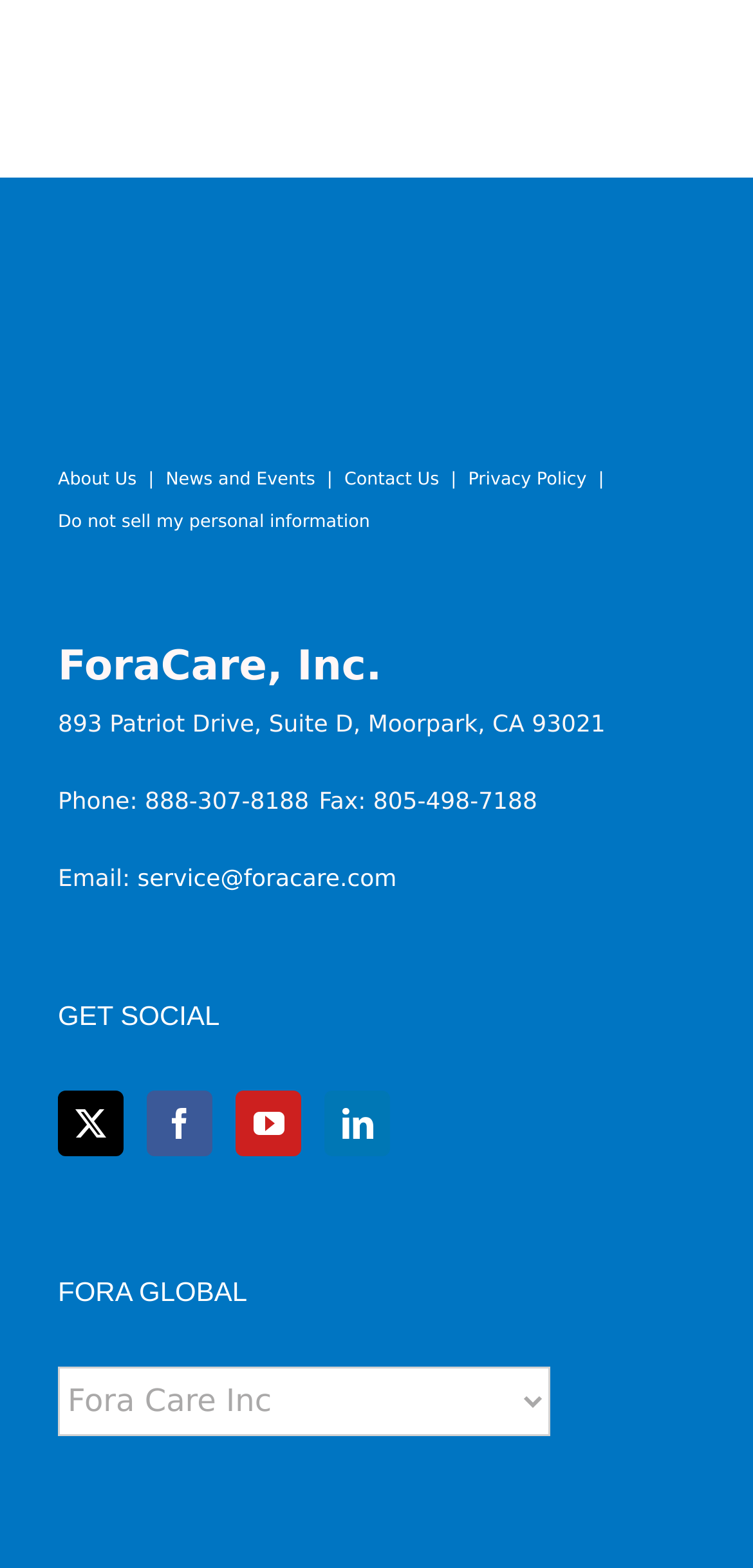Analyze the image and give a detailed response to the question:
How many navigation links are available?

Under the 'Secondary navigation' section, there are five navigation links: 'About Us', 'News and Events', 'Contact Us', 'Privacy Policy', and 'Do not sell my personal information'. These links are located in a row, and each has a distinct text label.